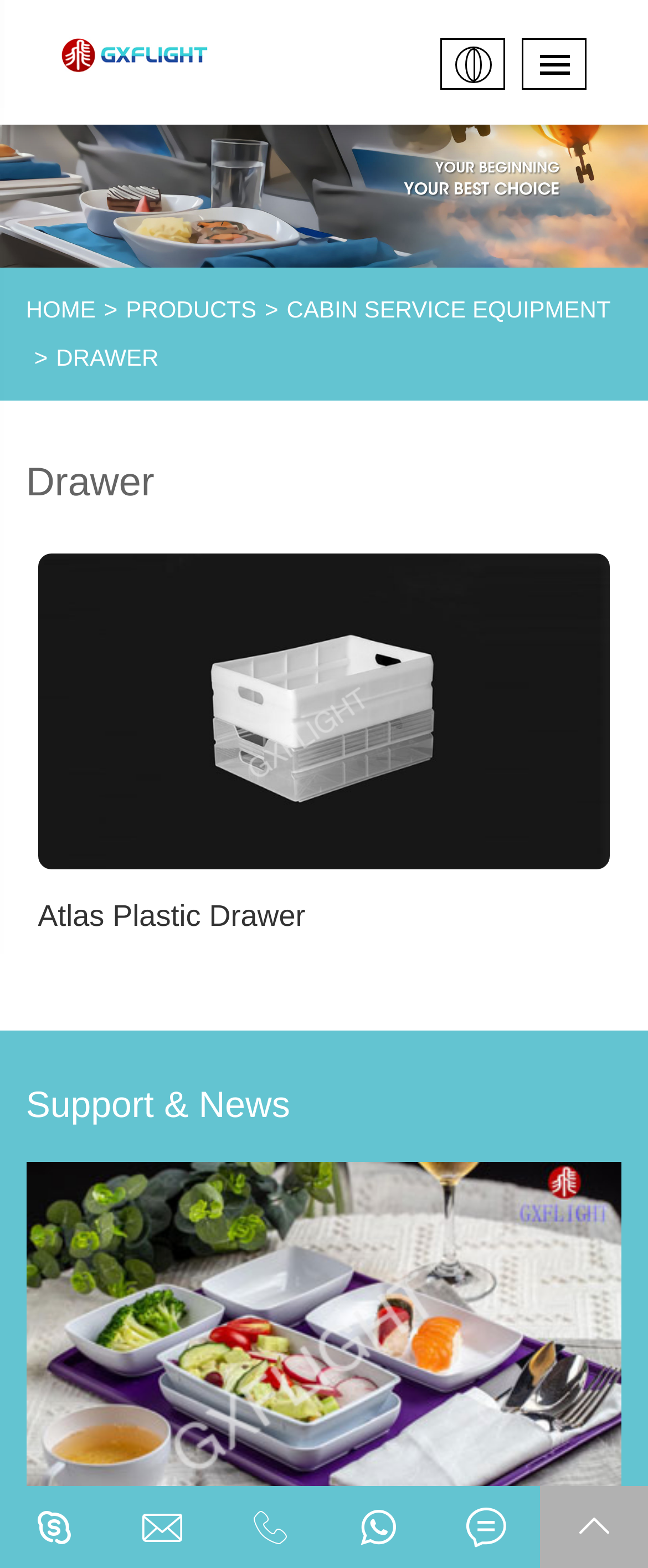Locate the bounding box coordinates of the element you need to click to accomplish the task described by this instruction: "Call +86-136-4788-0793".

[0.359, 0.668, 0.721, 0.686]